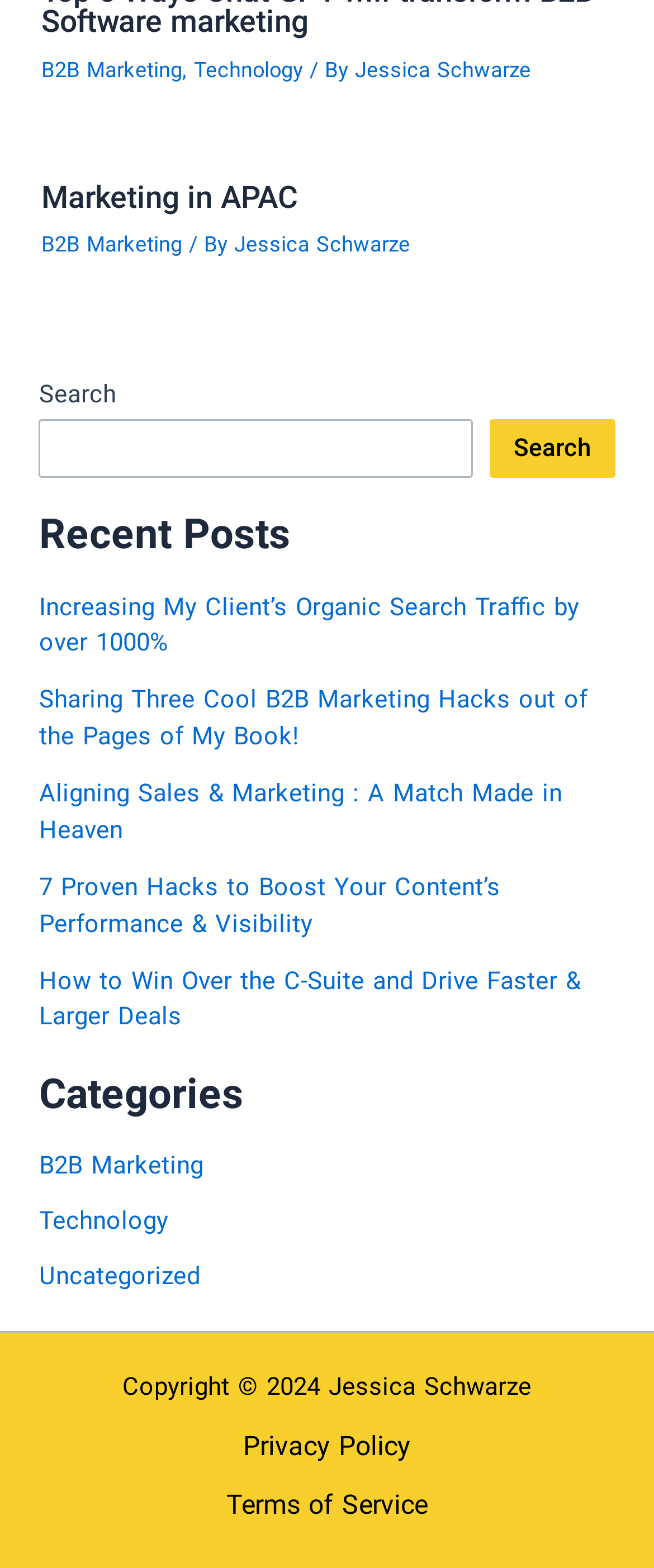Carefully examine the image and provide an in-depth answer to the question: How many categories are listed on the webpage?

The number of categories can be found by looking at the section with the heading 'Categories'. There are three links listed under this section, which are 'B2B Marketing', 'Technology', and 'Uncategorized'.